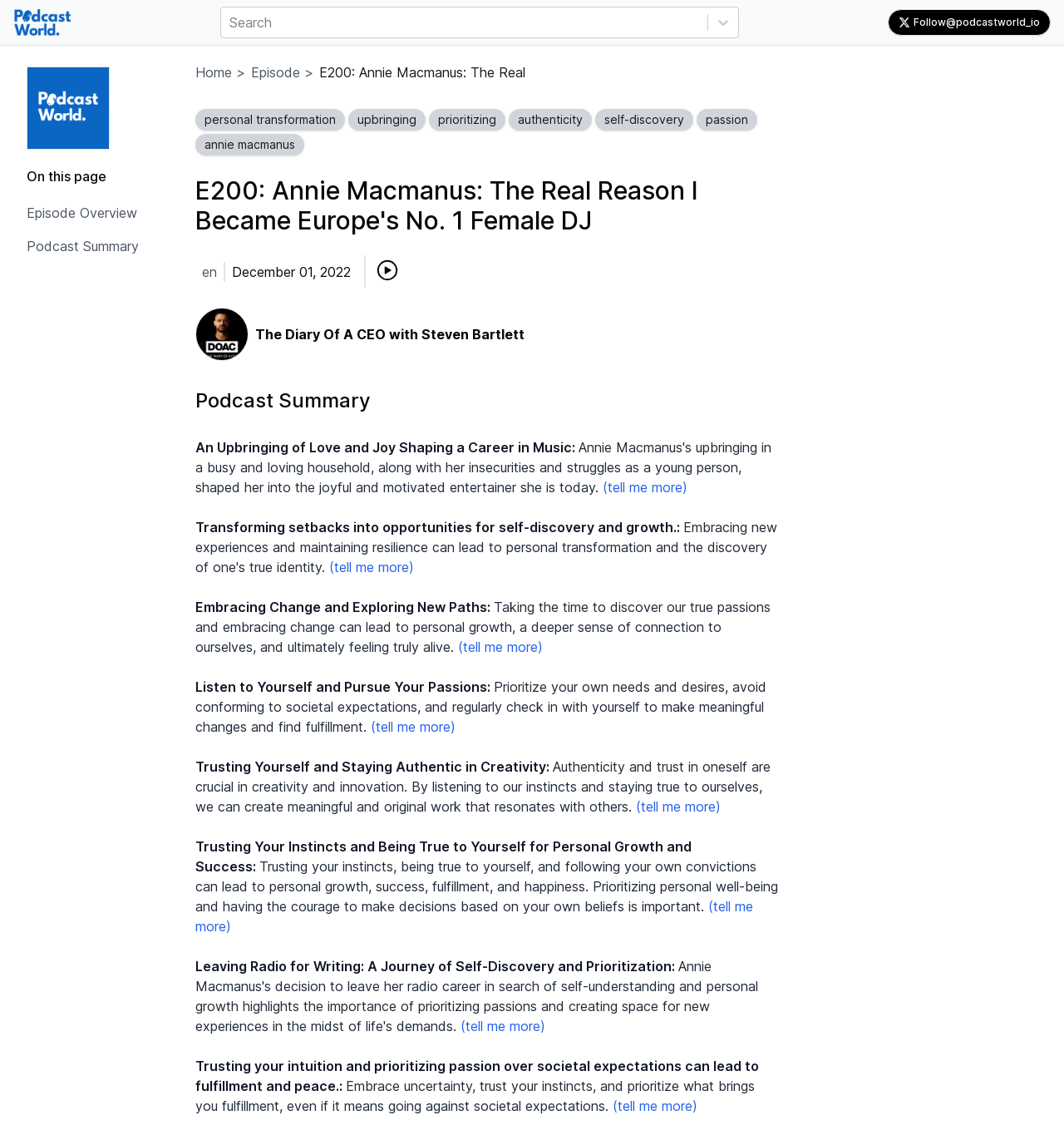Please identify the bounding box coordinates of the region to click in order to complete the task: "Follow @podcastworld_io". The coordinates must be four float numbers between 0 and 1, specified as [left, top, right, bottom].

[0.834, 0.008, 0.988, 0.031]